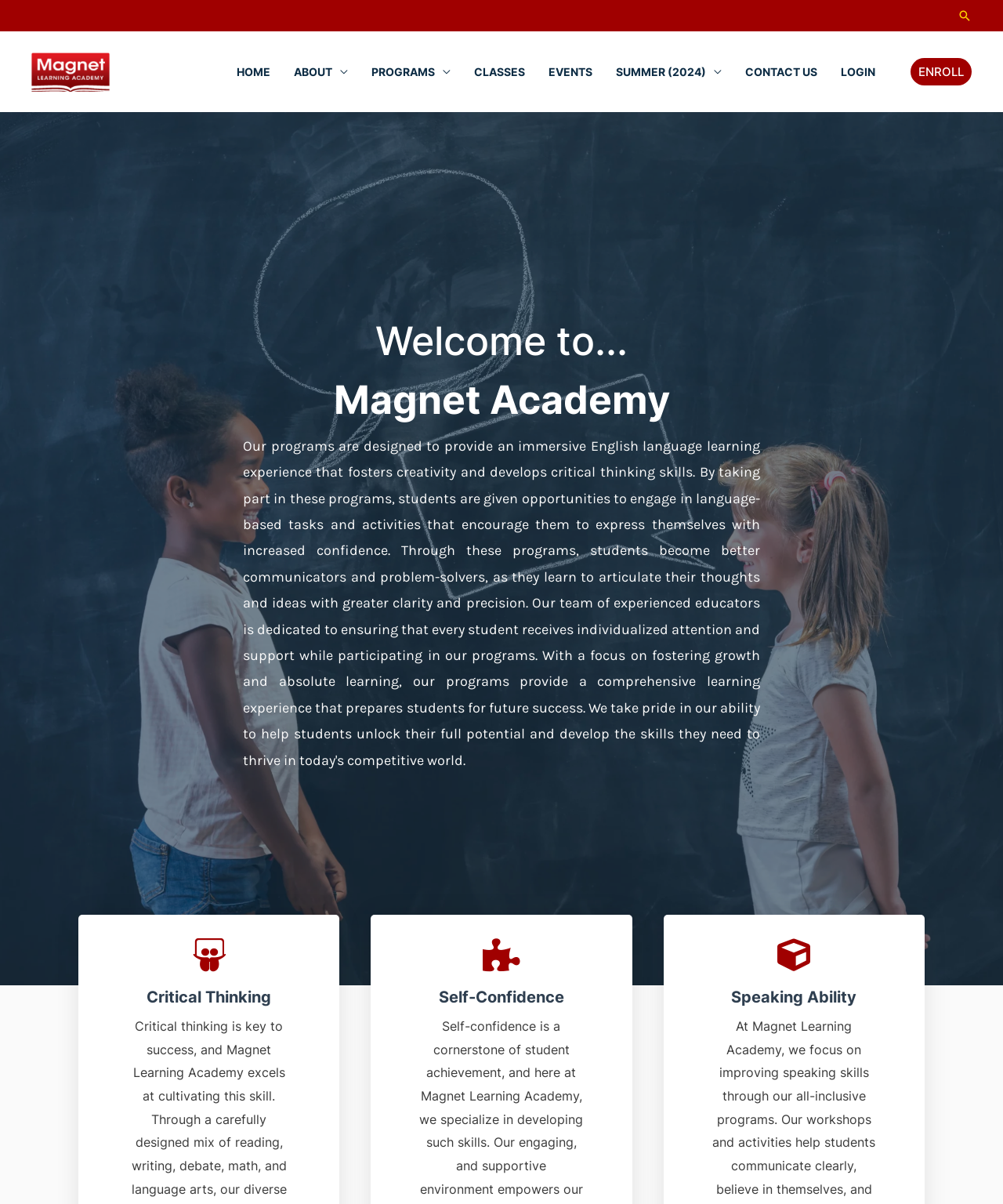Could you locate the bounding box coordinates for the section that should be clicked to accomplish this task: "Enroll in a class".

[0.908, 0.048, 0.969, 0.071]